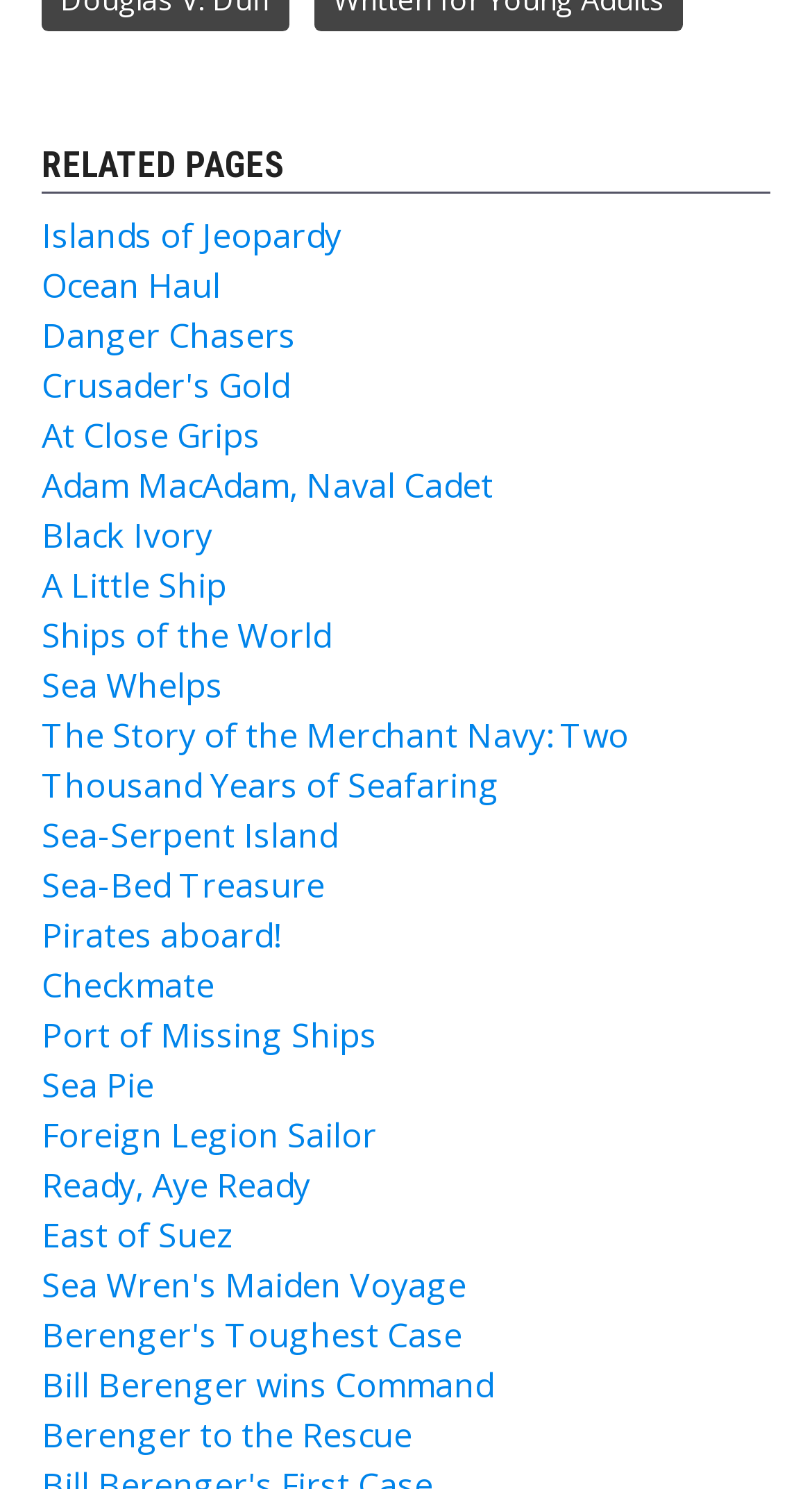Locate the bounding box coordinates of the area where you should click to accomplish the instruction: "View related page: Islands of Jeopardy".

[0.051, 0.143, 0.421, 0.173]